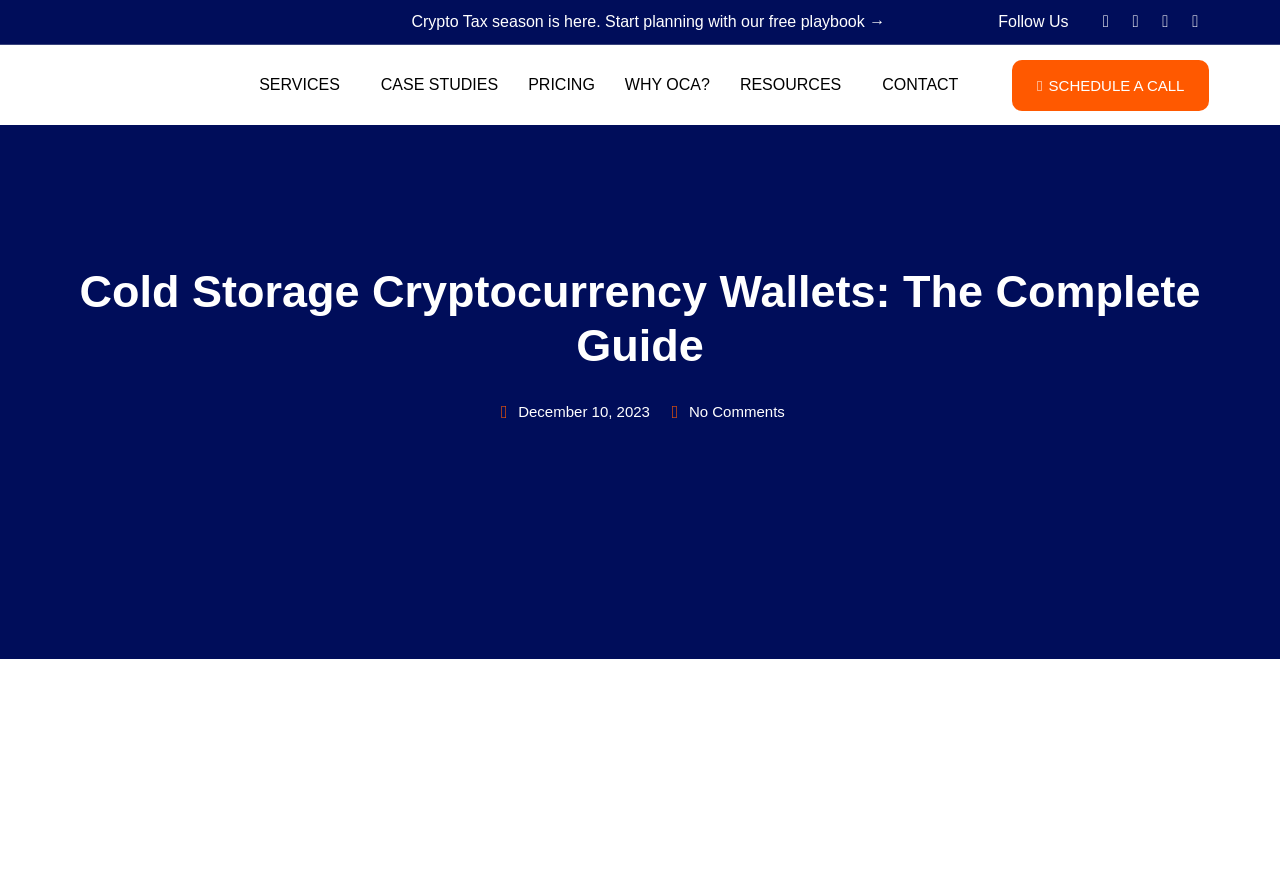Locate the bounding box of the UI element based on this description: "Why OCA?". Provide four float numbers between 0 and 1 as [left, top, right, bottom].

[0.476, 0.051, 0.566, 0.141]